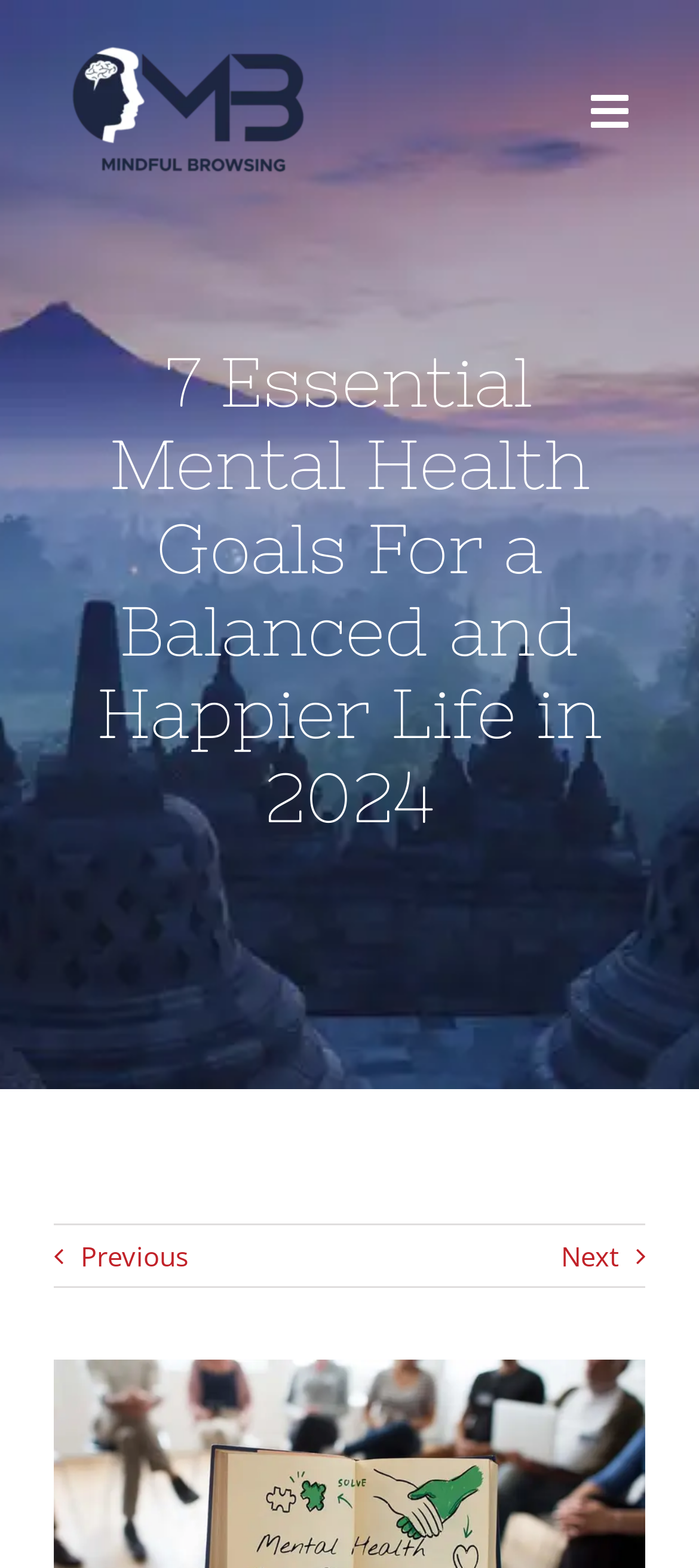Provide an in-depth caption for the webpage.

The webpage is focused on mental health goals, with a prominent heading "7 Essential Mental Health Goals For a Balanced and Happier Life in 2024" located near the top center of the page. 

At the top left, there is a logo of "Mindful Browsing" accompanied by a link with the same name. 

To the right of the logo, a navigation menu "Travel Main Menu" is situated, which can be toggled by a button. The menu contains links to various sections, including "Home", "Mindfulness", "Spirituality", "Relationships", "About", and "Contact". 

Below the navigation menu, there are two links for pagination, "Previous" and "Next", which are positioned at the bottom center of the page.